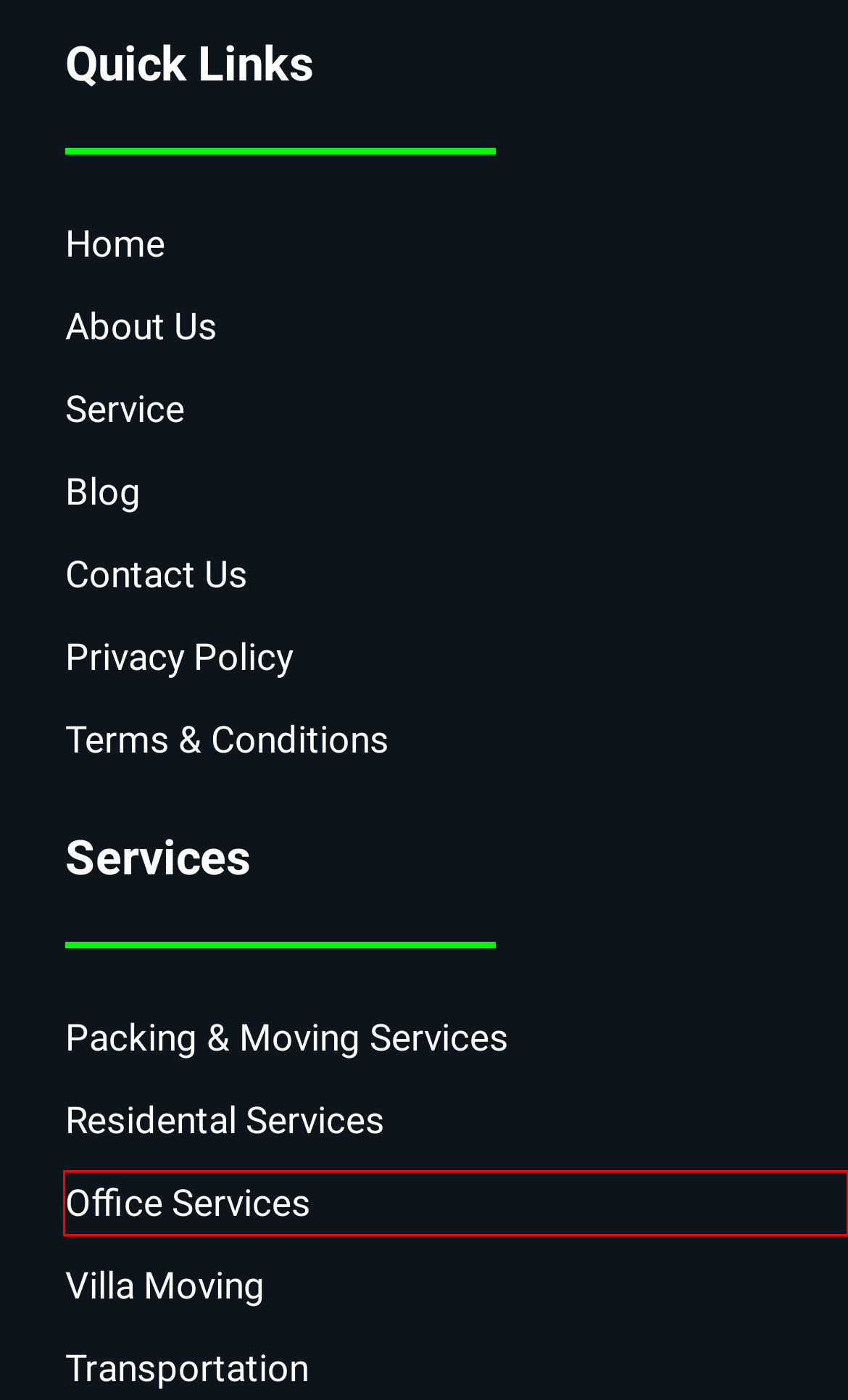You are provided with a screenshot of a webpage that has a red bounding box highlighting a UI element. Choose the most accurate webpage description that matches the new webpage after clicking the highlighted element. Here are your choices:
A. Packing and moving companies Dubai | Professional movers and packers in Dubai
B. Transportation Services Dubai - Sara Movers and Packers
C. Blog - Sara Movers and Packers
D. Top-Rated Office Movers & Packers in Dubai - Sara Movers & Packers
E. Contact us - Sara Movers and Packers
F. Privacy Policy - Sara Movers and Packers
G. Top-Rated Villa Movers in Dubai | Sara Movers & Packers
H. About us - Sara Movers and Packers

D